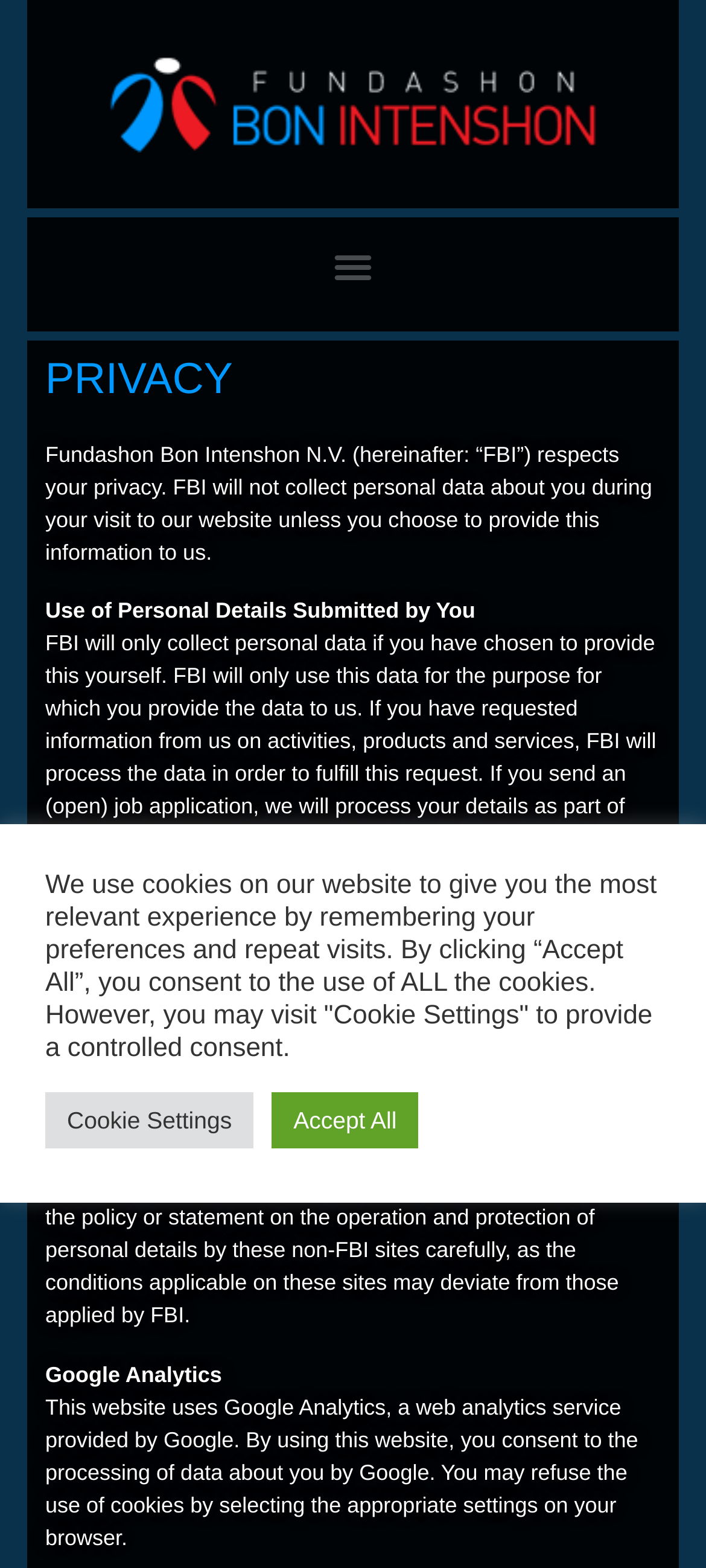What happens to personal details submitted by users?
Look at the image and answer the question with a single word or phrase.

Processed for the requested purpose